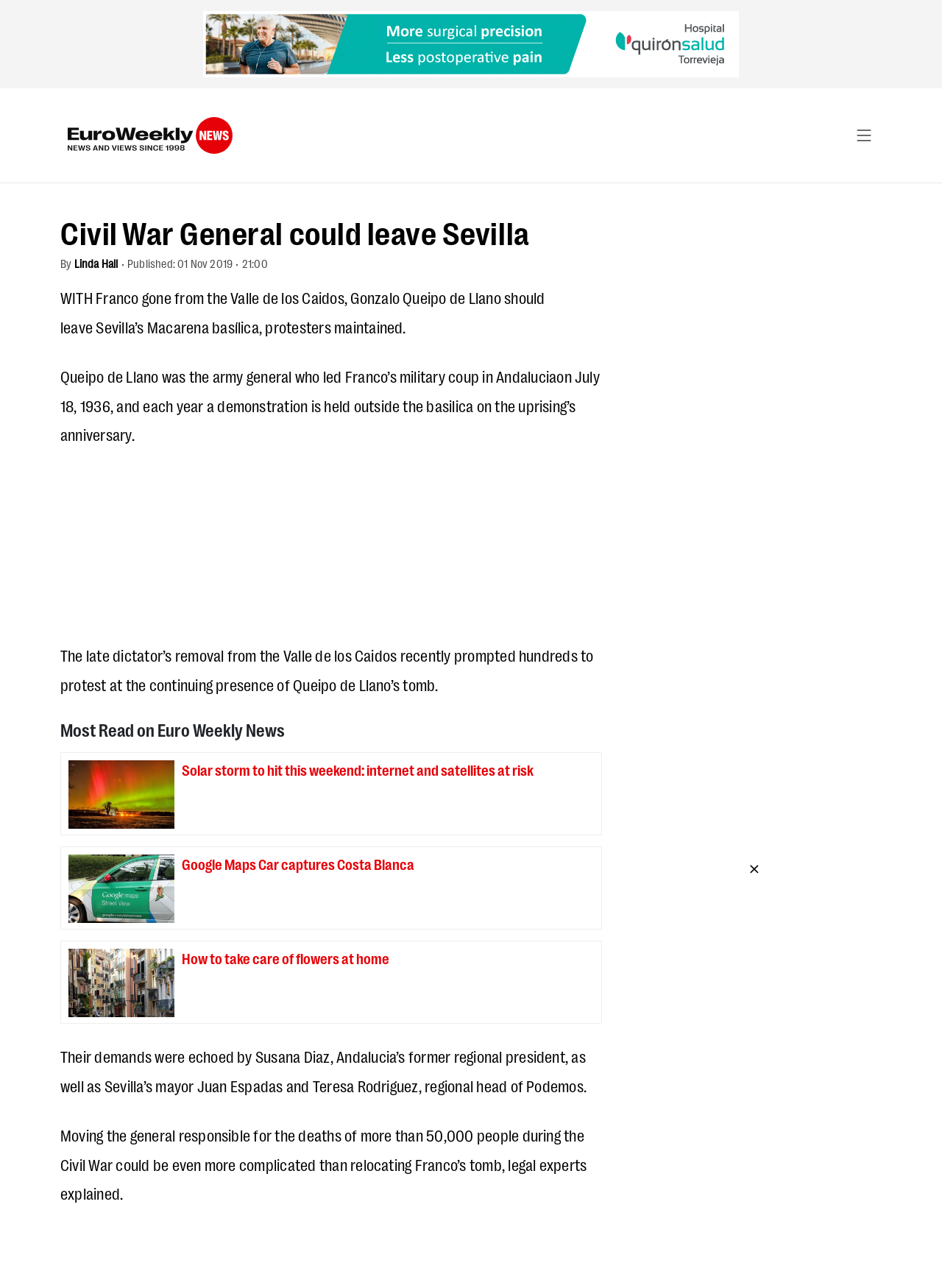Create a detailed summary of the webpage's content and design.

This webpage is an article from Euro Weekly News, with a focus on a news story about a Civil War general, Gonzalo Queipo de Llano, and the demand for his removal from Sevilla's Macarena basilica. 

At the top of the page, there is a logo of Euro Weekly News, followed by a heading that summarizes the article's content. Below the heading, there is a byline with the author's name, Linda Hall, and the publication date. 

The main article is divided into several paragraphs, with the first paragraph describing the protesters' demands for Queipo de Llano's removal. The subsequent paragraphs provide more context about Queipo de Llano's role in the Civil War and the recent protests against his tomb. 

On the right side of the page, there is a section titled "Most Read on Euro Weekly News", which lists three news articles with links. The articles' titles are "Solar storm to hit this weekend: internet and satellites at risk", "Google Maps Car captures Costa Blanca", and "How to take care of flowers at home". 

At the bottom of the page, there is a continuation of the article, with quotes from Susana Diaz, Andalucia's former regional president, and others, discussing the potential complications of relocating Queipo de Llano's tomb.